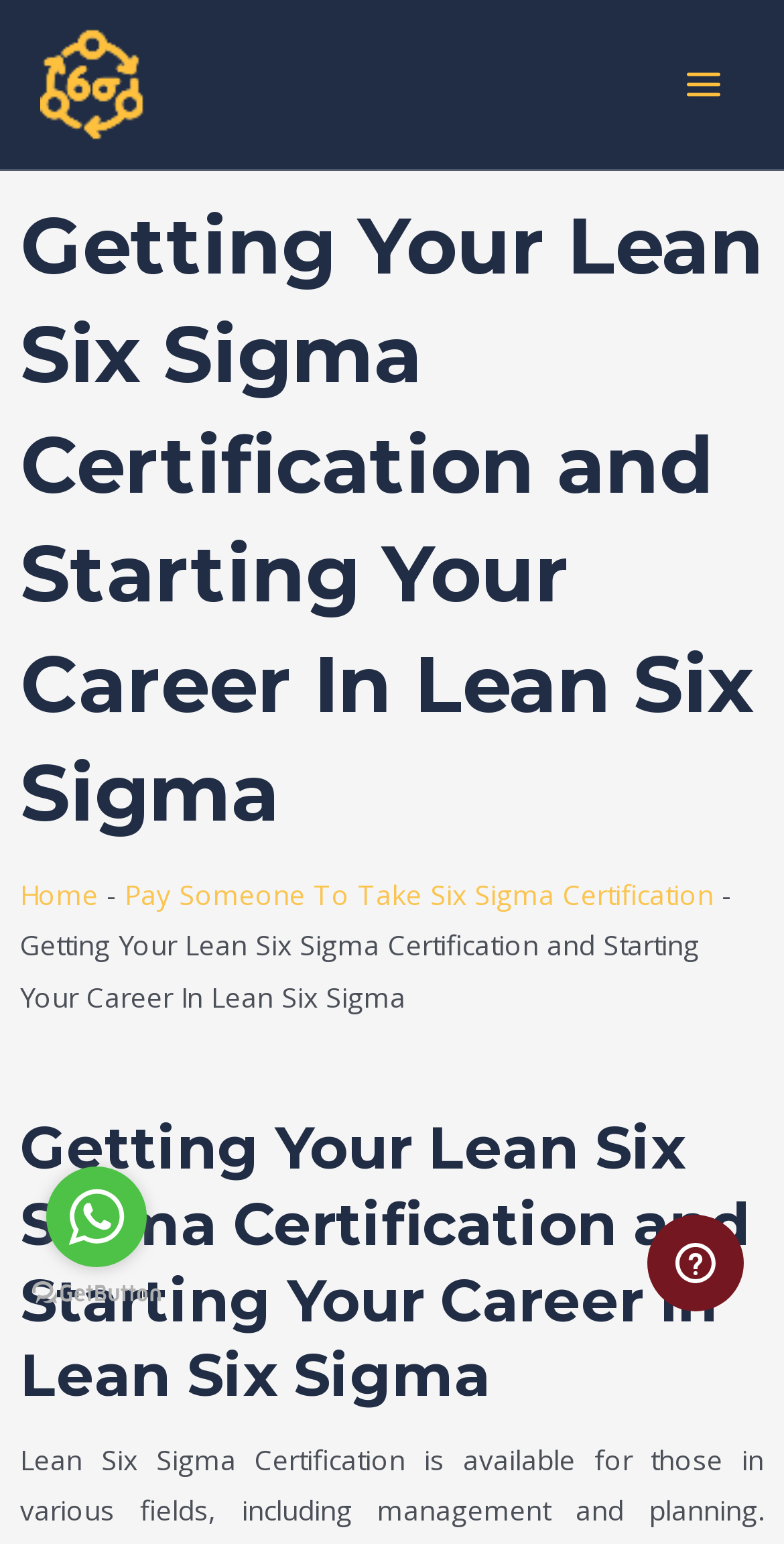What is the text of the button in the top right corner? From the image, respond with a single word or brief phrase.

MAIN MENU